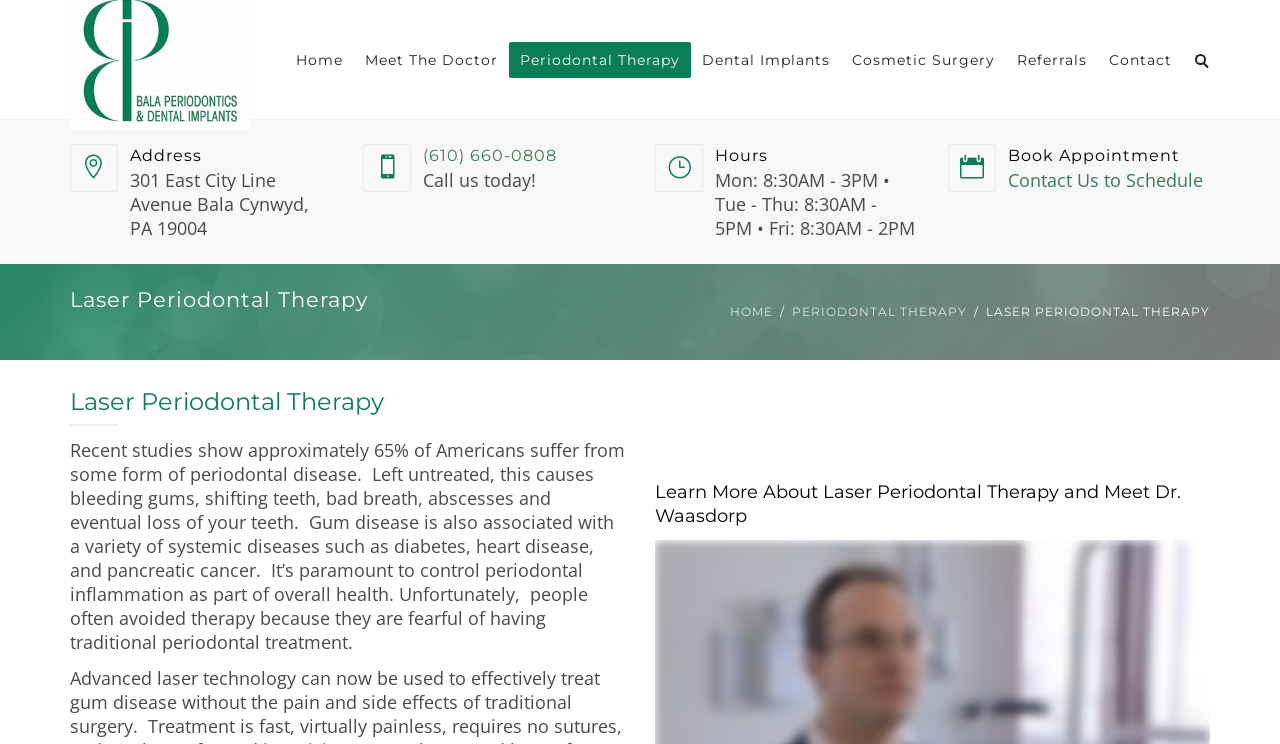Determine the primary headline of the webpage.

Laser Periodontal Therapy